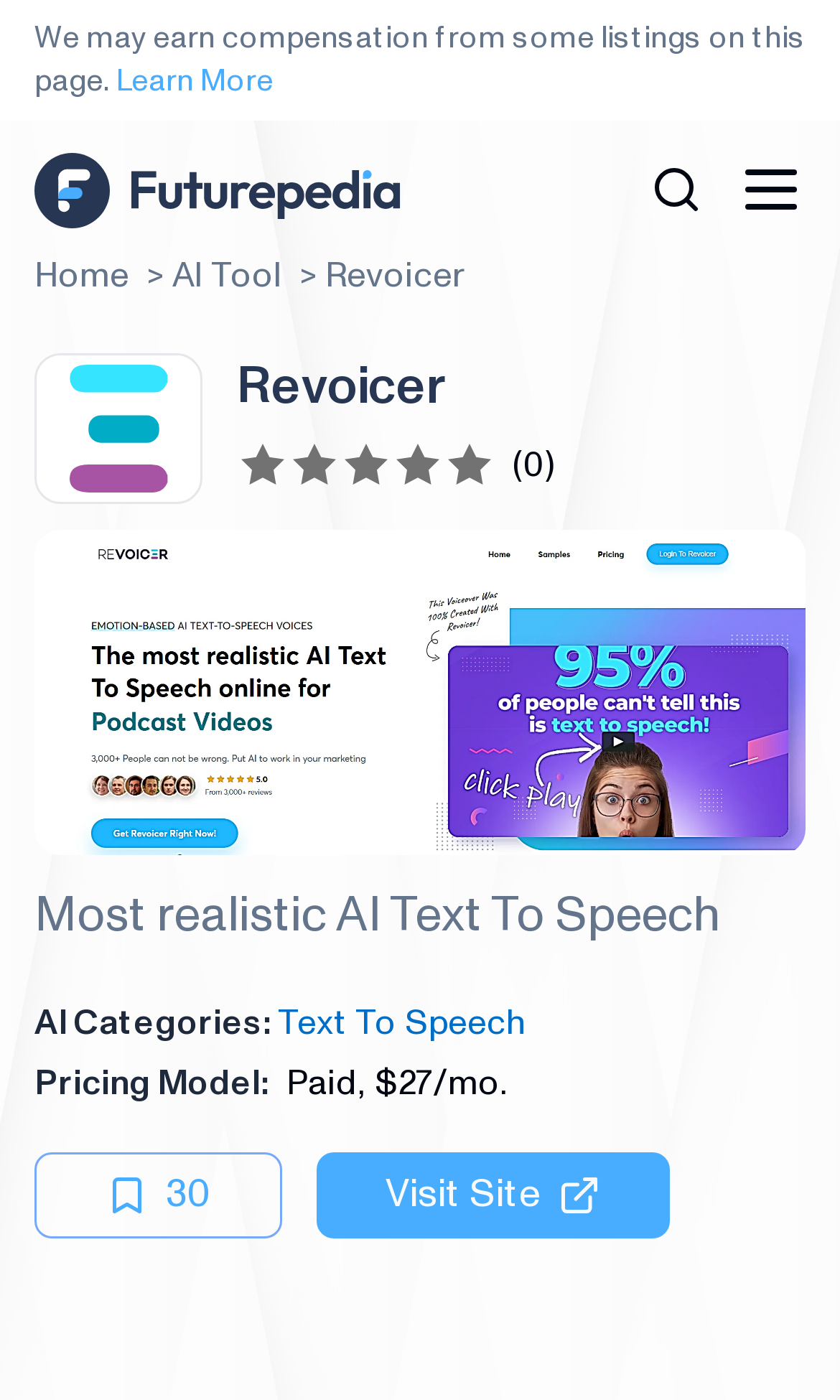What is the price of Revoicer?
Give a one-word or short phrase answer based on the image.

$27/mo